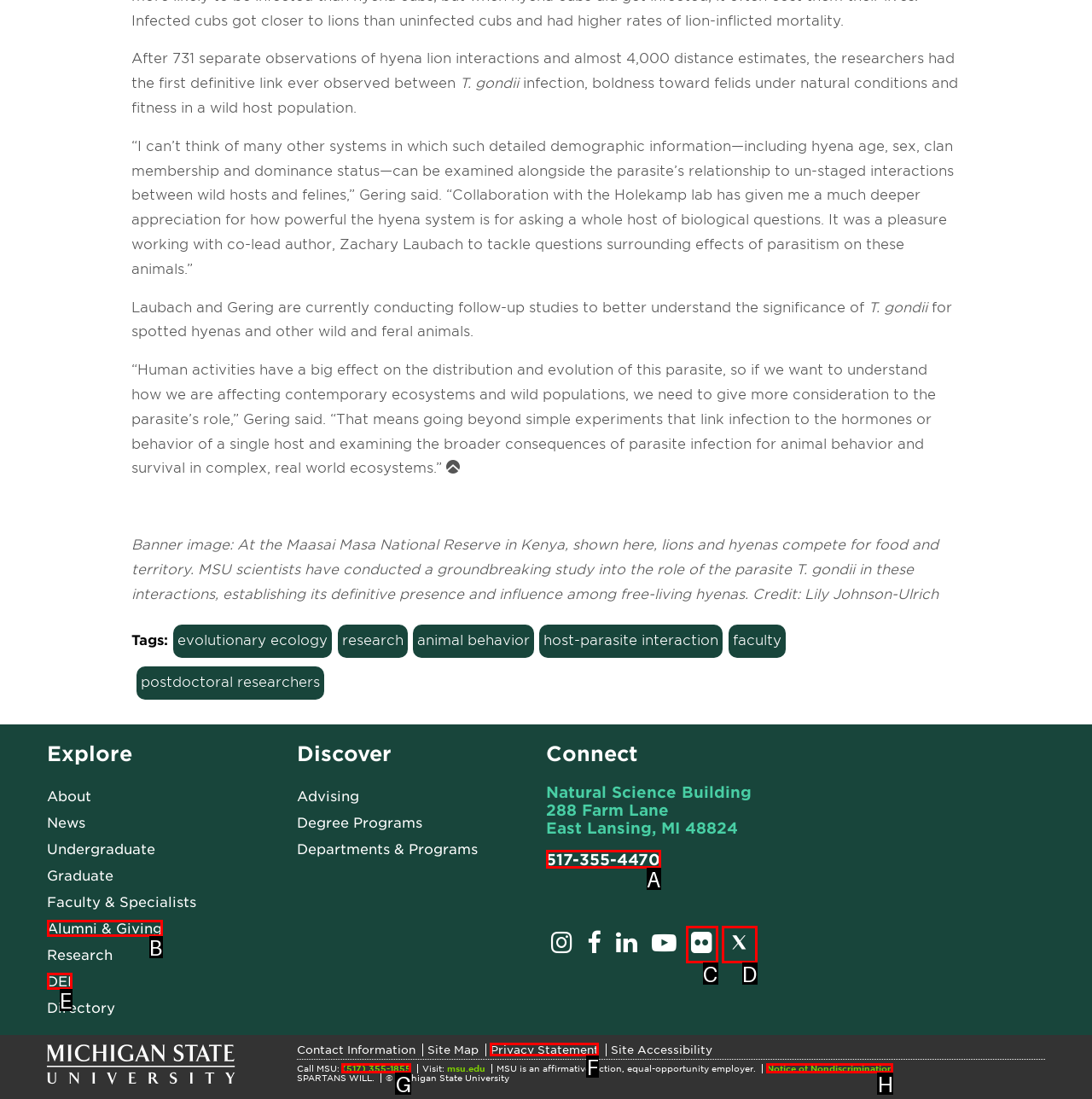Point out the option that aligns with the description: Notice of Nondiscrimination
Provide the letter of the corresponding choice directly.

H